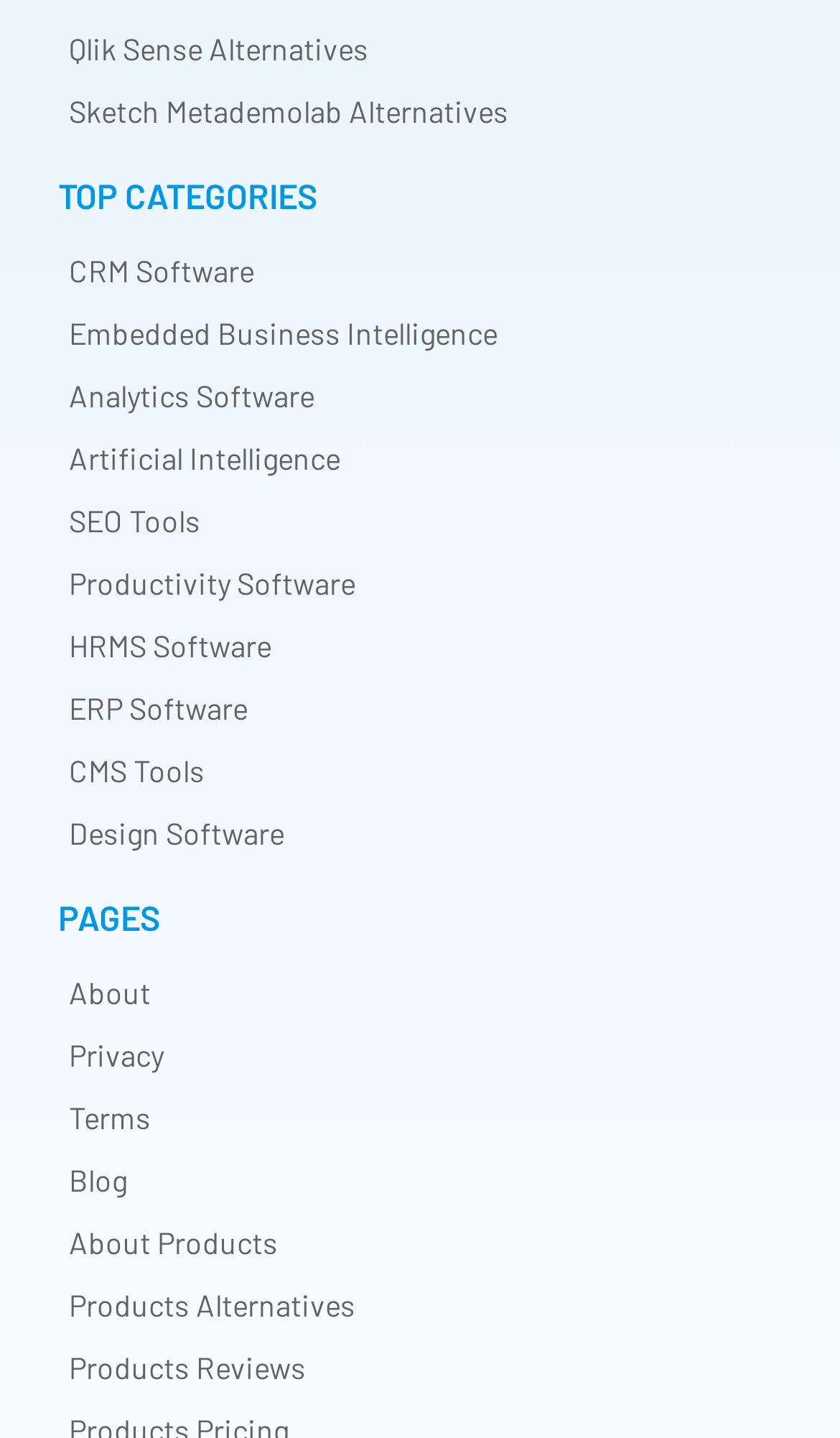Given the element description Corales, predict the bounding box coordinates for the UI element in the webpage screenshot. The format should be (top-left x, top-left y, bottom-right x, bottom-right y), and the values should be between 0 and 1.

None